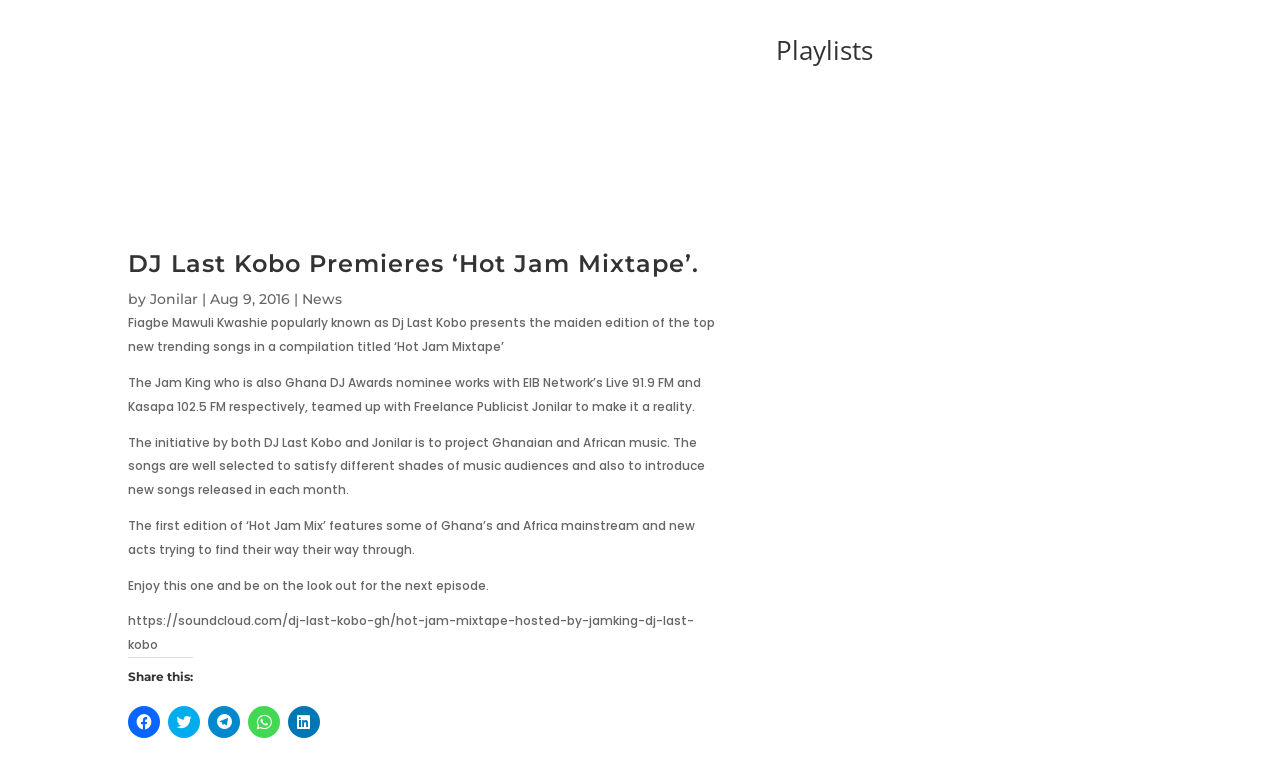Locate the bounding box of the UI element with the following description: "News".

[0.236, 0.375, 0.267, 0.398]